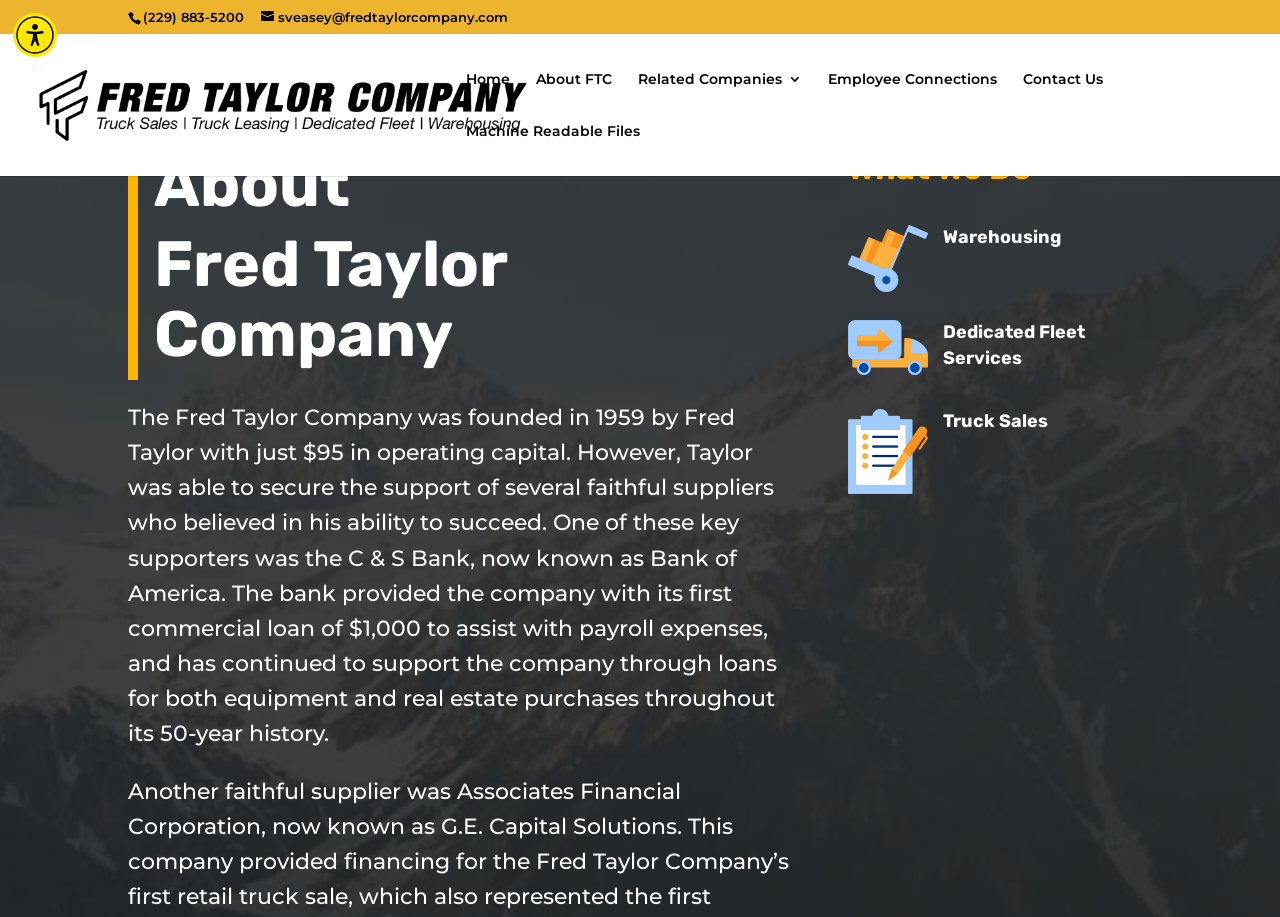Using the webpage screenshot, locate the HTML element that fits the following description and provide its bounding box: "sveasey@fredtaylorcompany.com".

[0.204, 0.01, 0.397, 0.027]